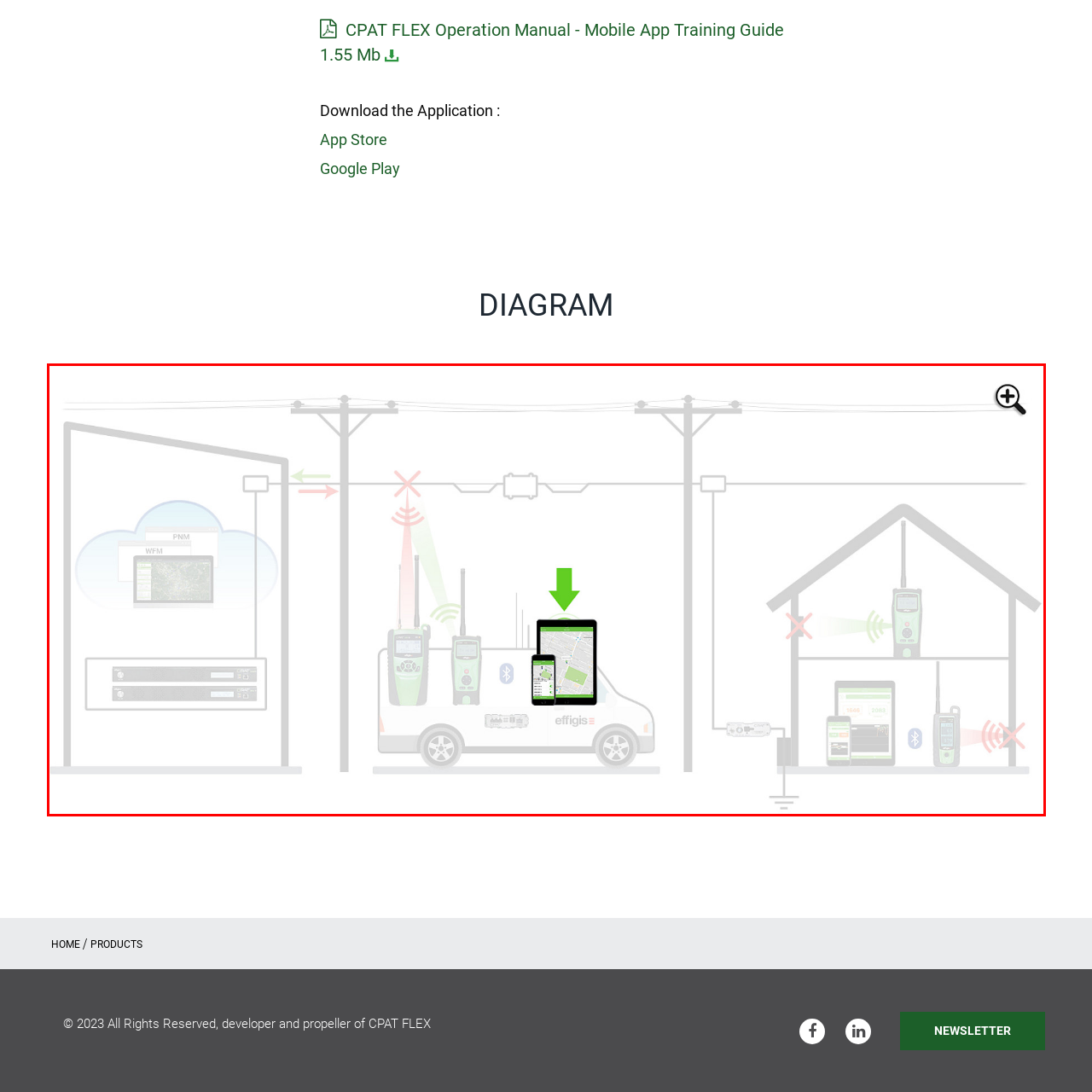What do the overhead power lines represent?
Review the image inside the red bounding box and give a detailed answer.

The overhead power lines in the middle section of the image depict a network infrastructure, which is essential for the communication links and data flow within the CPAT FLEX system.